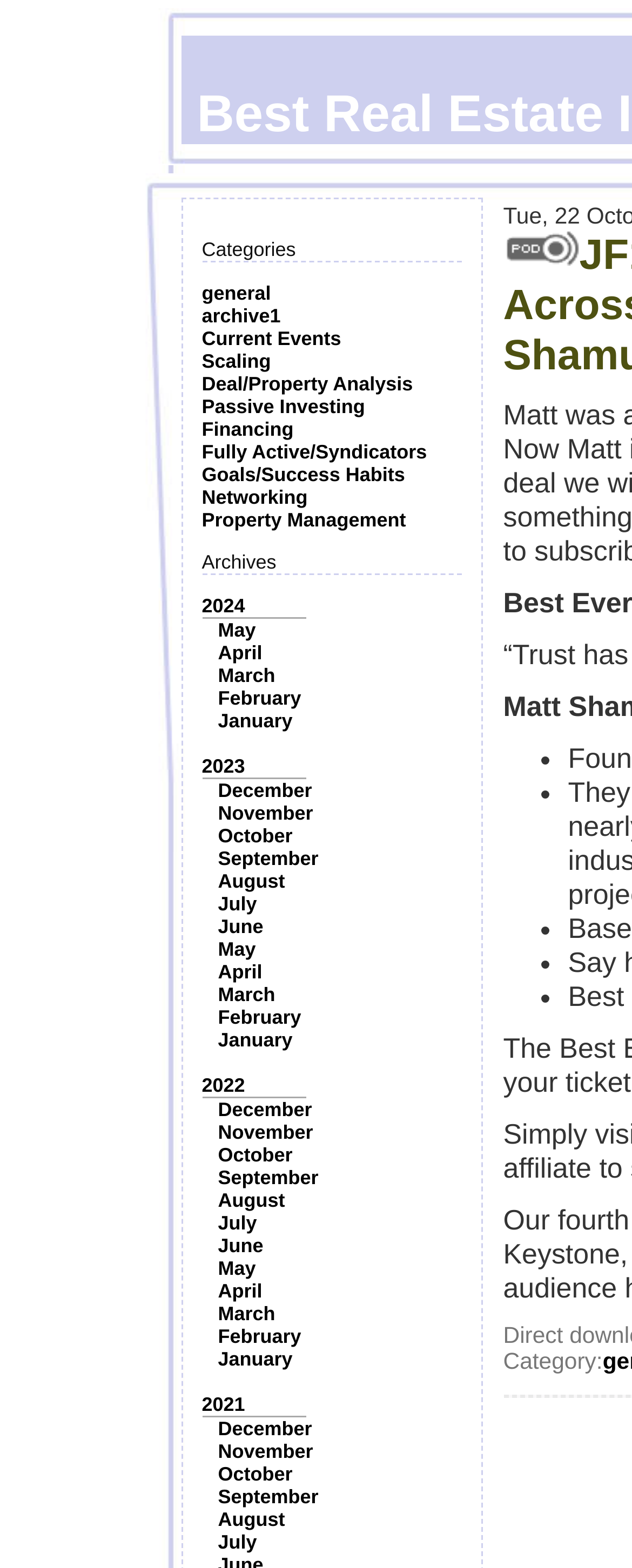Kindly determine the bounding box coordinates of the area that needs to be clicked to fulfill this instruction: "View archives from 2024".

[0.319, 0.379, 0.388, 0.394]